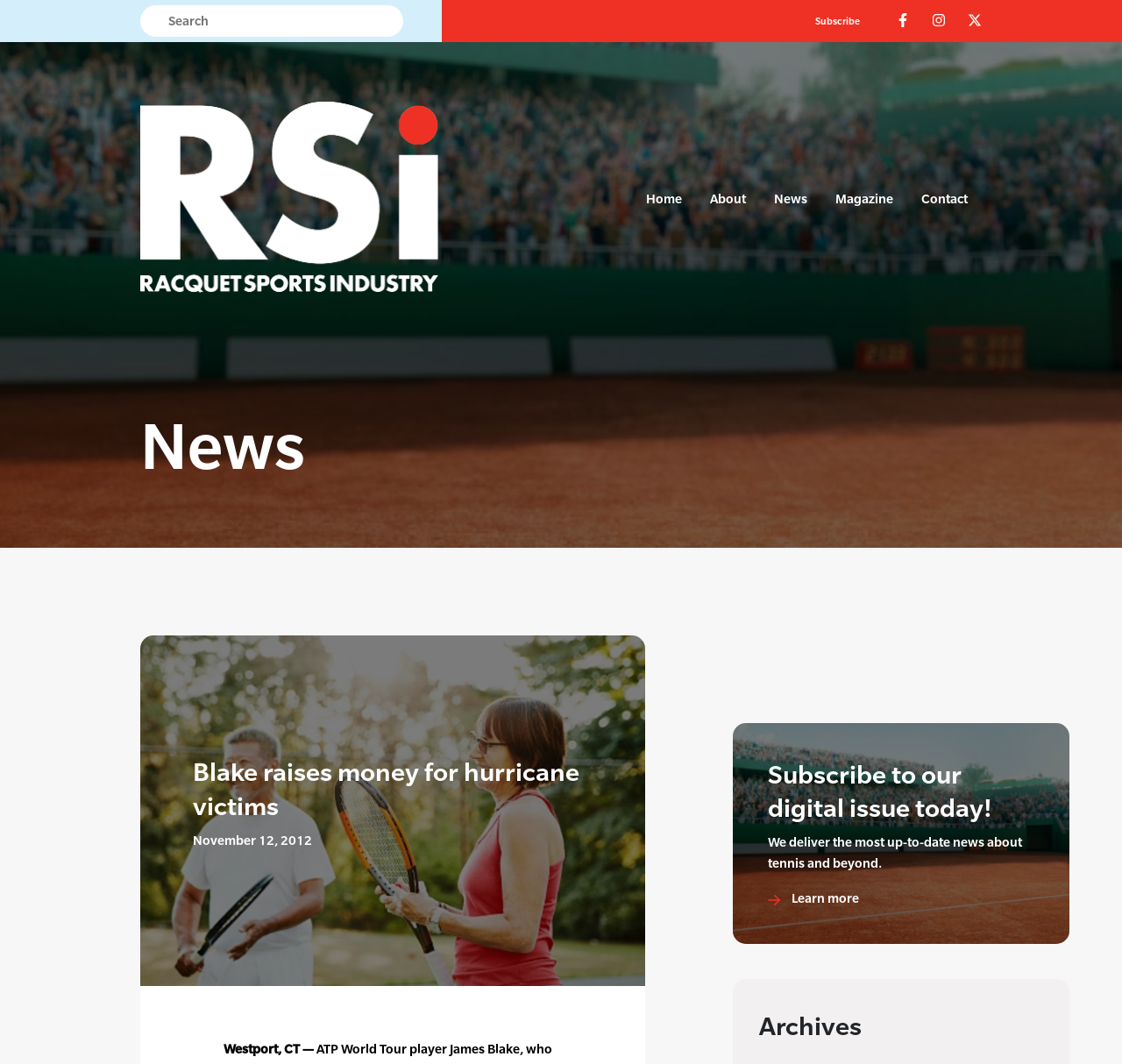Please provide a comprehensive response to the question below by analyzing the image: 
What is the name of the website?

The webpage has a logo at the top with the text 'RSI', which is likely the name of the website.